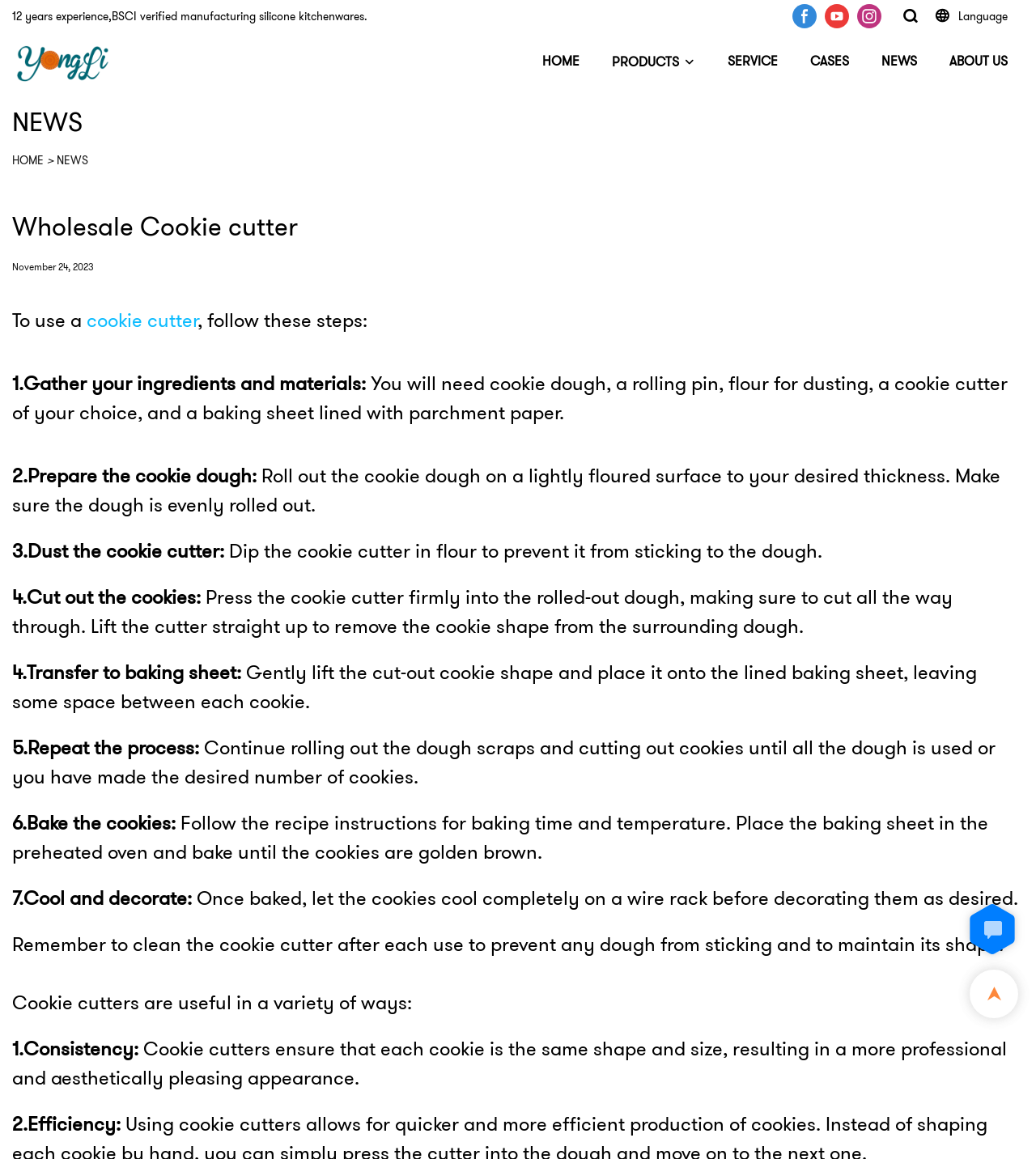Refer to the image and provide an in-depth answer to the question:
How many steps are involved in using a cookie cutter?

There are 7 steps involved in using a cookie cutter, as outlined in the instructions on the webpage, which include gathering ingredients, preparing the dough, cutting out the cookies, transferring to a baking sheet, baking, cooling, and decorating.